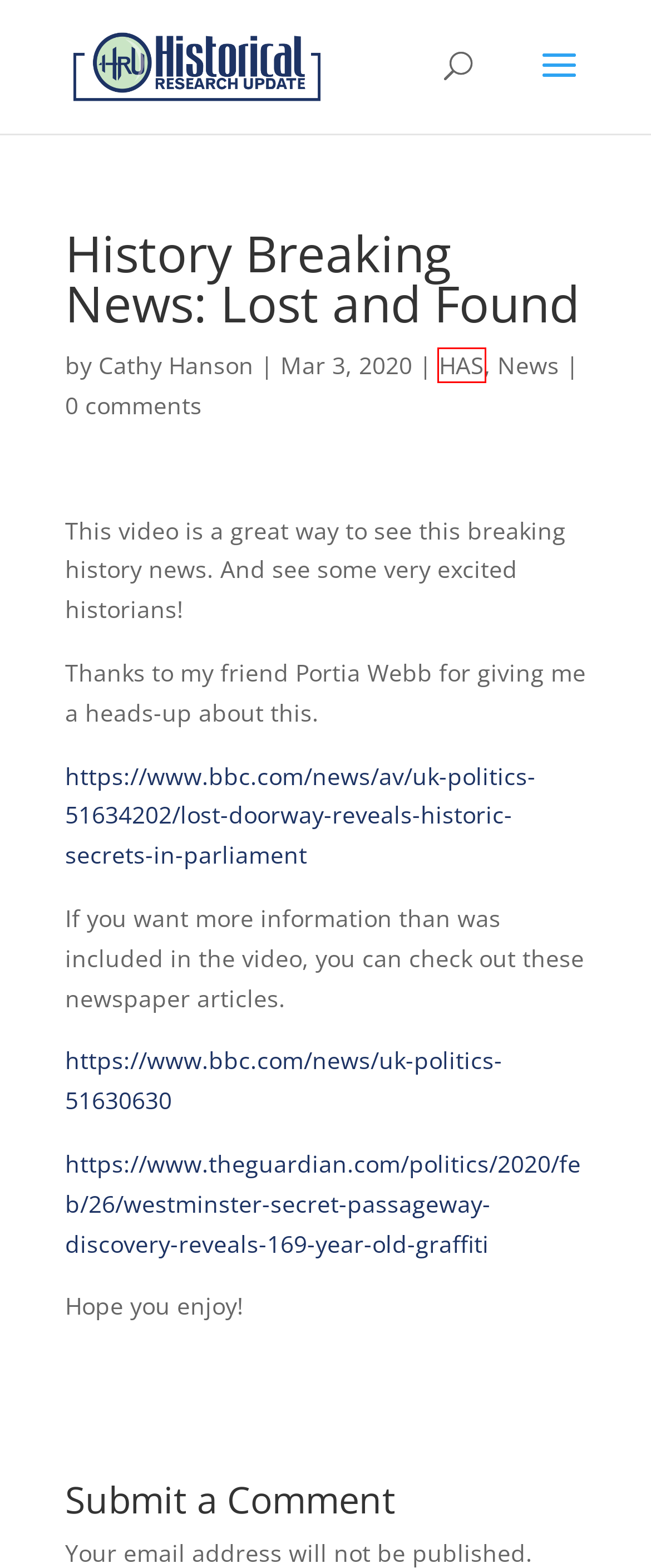You have a screenshot of a webpage with a red bounding box around an element. Select the webpage description that best matches the new webpage after clicking the element within the red bounding box. Here are the descriptions:
A. Prehistoric Rock Paintings Discovered in Columbia | Historical Research Update
B. HAS | Historical Research Update
C. Historical Research Update | Fascinating stuff you didn't know you wanted to know
D. News | Historical Research Update
E. Sharing Music (Old Music is History) | Historical Research Update
F. Do You Have Stories About Party Line Telephone Service? | Historical Research Update
G. Historical Research Update
H. Cathy Hanson | Historical Research Update

B